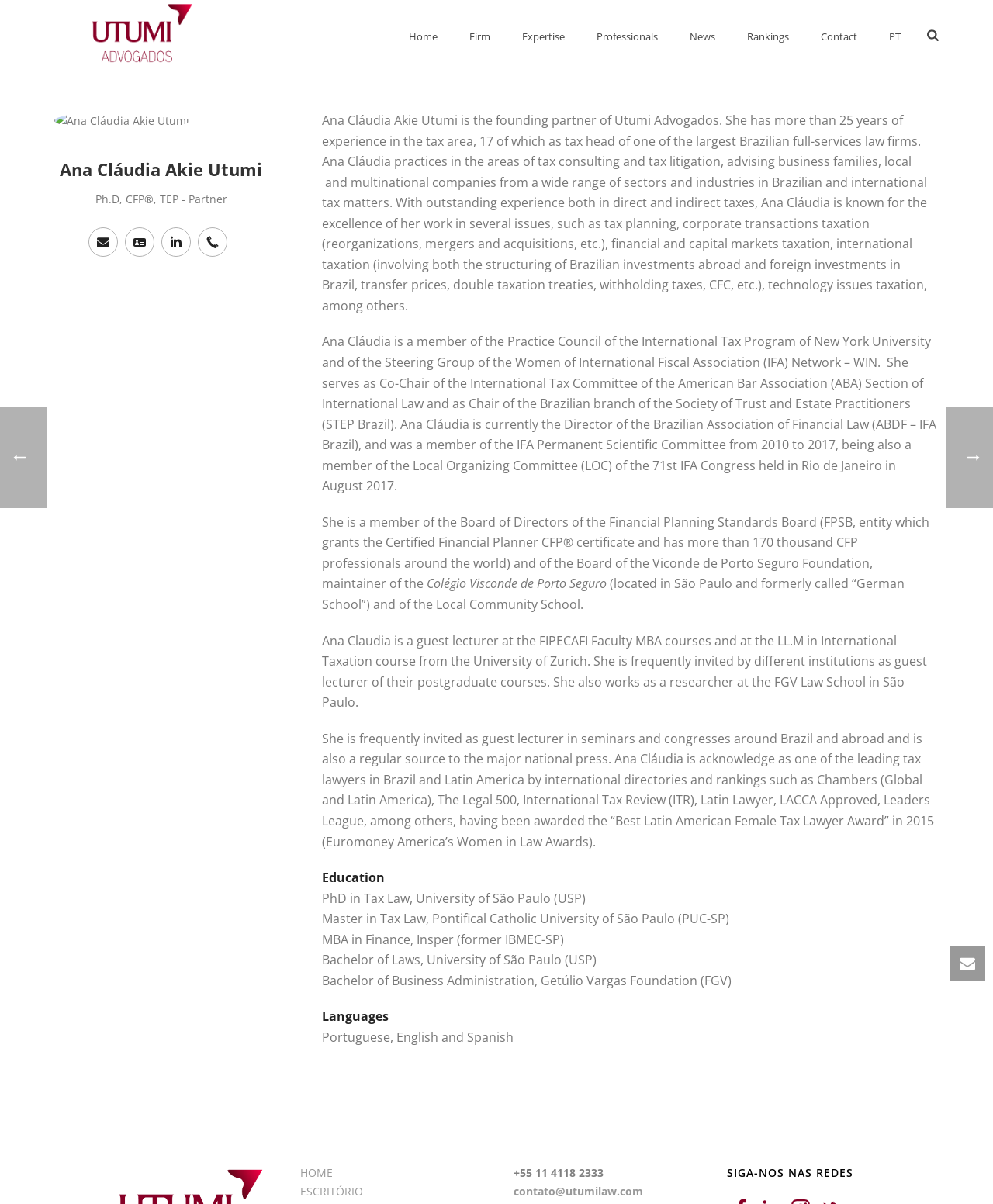Construct a thorough caption encompassing all aspects of the webpage.

This webpage is about Ana Cláudia Akie Utumi, a founding partner of Utumi Advogados. At the top of the page, there is a navigation menu with links to different sections of the website, including "Home", "Firm", "Expertise", "Professionals", "News", "Rankings", and "Contact". 

Below the navigation menu, there is a large image with the text "Tax is our Passion" on it. To the right of this image, there is a smaller image of Ana Cláudia Akie Utumi, along with her title "Ph.D, CFP®, TEP - Partner" and a few links to her social media profiles.

The main content of the page is a lengthy biography of Ana Cláudia Akie Utumi, which describes her experience, expertise, and achievements in the field of tax law. The biography is divided into several sections, including her professional background, memberships, education, and languages spoken.

Throughout the biography, there are several links to other websites and email addresses. At the bottom of the page, there is a footer section with additional links and contact information, including a phone number and email address. There are also several social media links and a call to action to follow the law firm on social media.

On the right side of the page, there is a column with several images, including a few social media icons and a logo of the law firm. At the very bottom of the page, there is a small image and a link to the law firm's website.